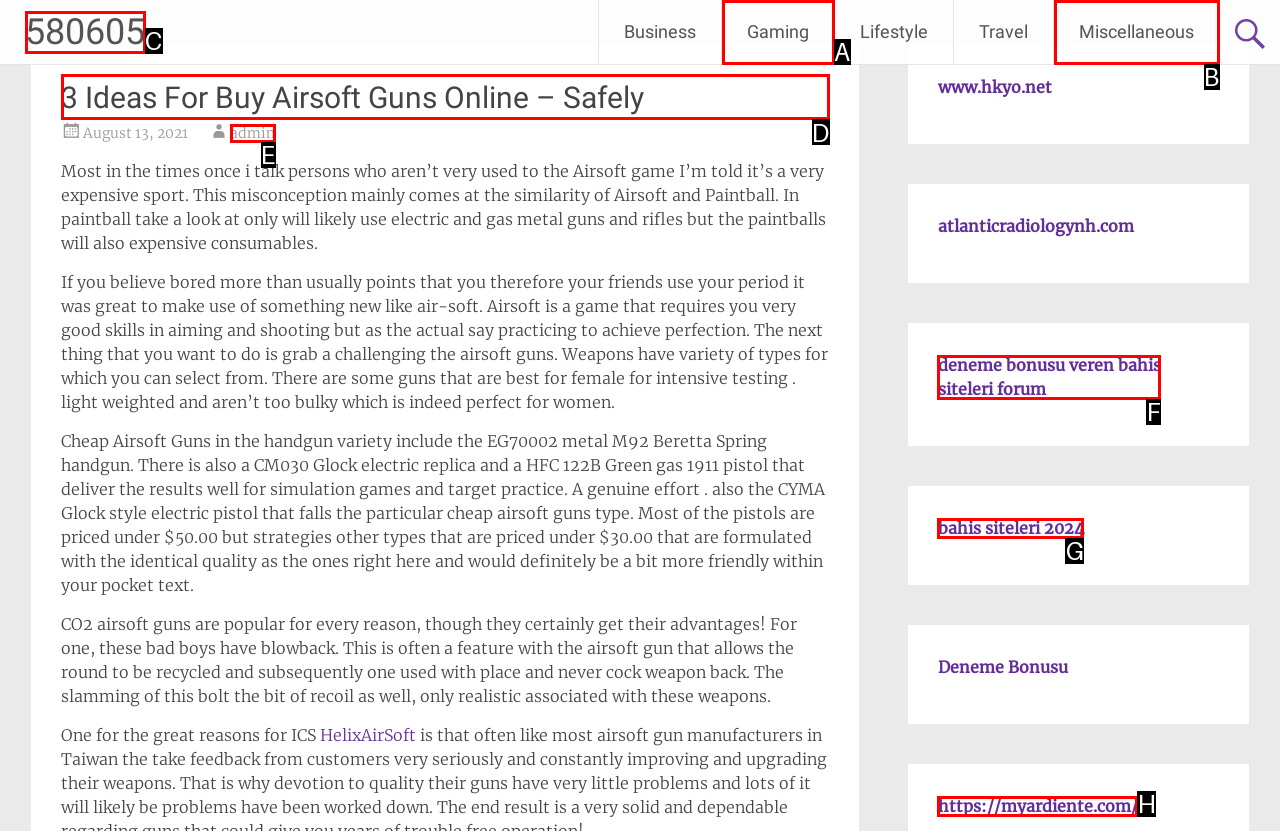Identify which lettered option to click to carry out the task: Read the article about '3 Ideas For Buy Airsoft Guns Online – Safely'. Provide the letter as your answer.

D